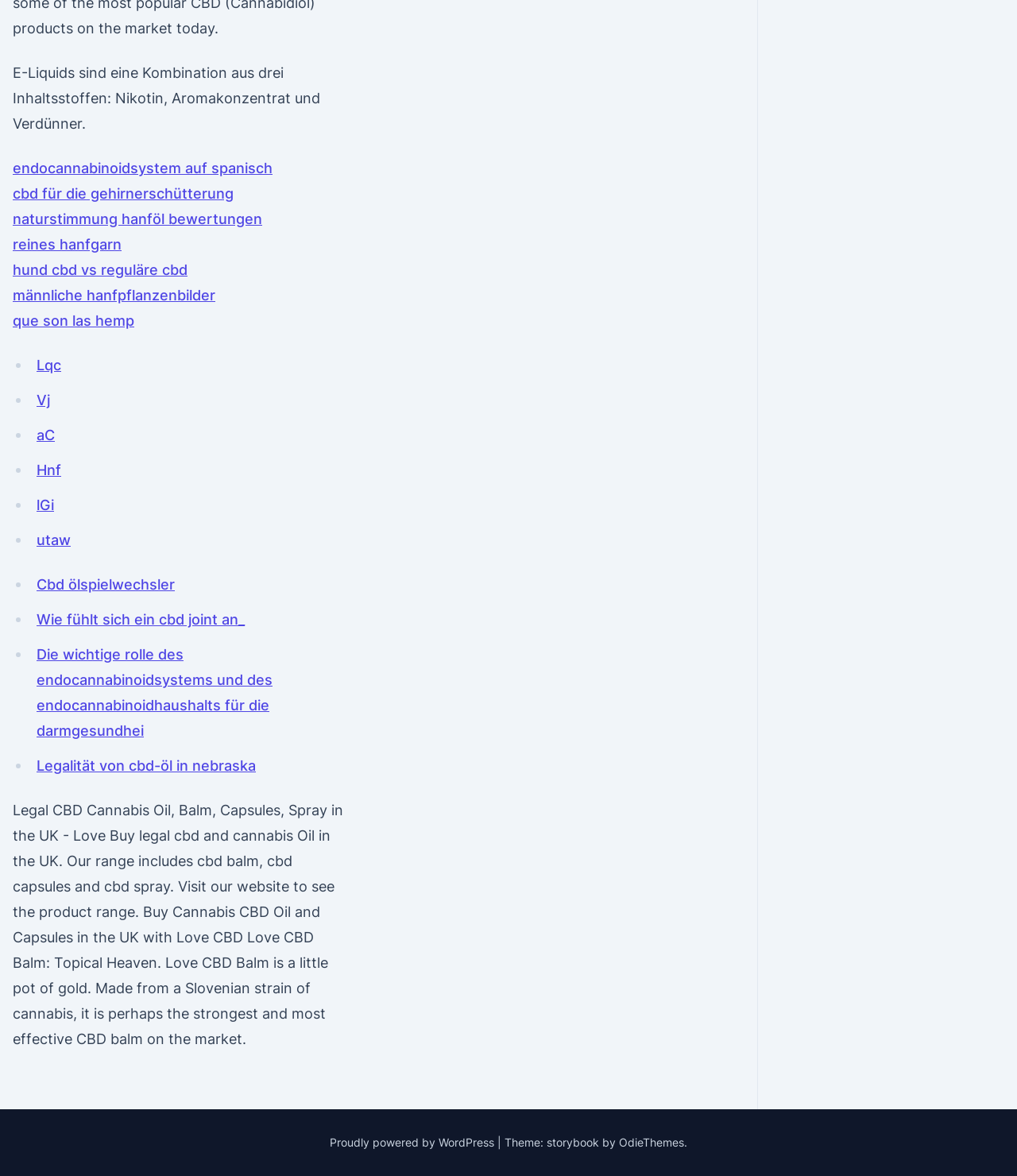What is the purpose of the 'Love CBD Balm'?
Refer to the image and provide a concise answer in one word or phrase.

Topical Heaven